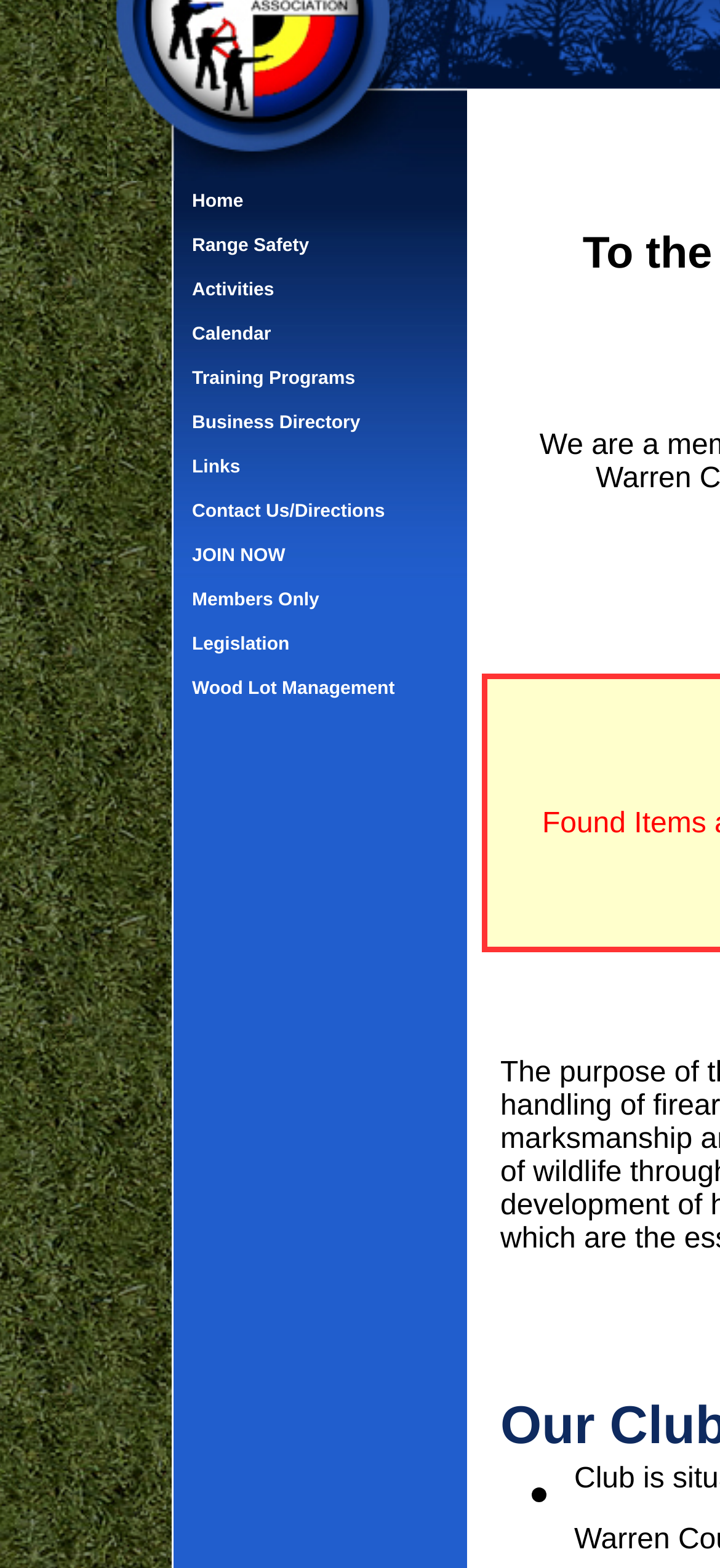Using the webpage screenshot, find the UI element described by Training Programs. Provide the bounding box coordinates in the format (top-left x, top-left y, bottom-right x, bottom-right y), ensuring all values are floating point numbers between 0 and 1.

[0.241, 0.228, 0.649, 0.257]